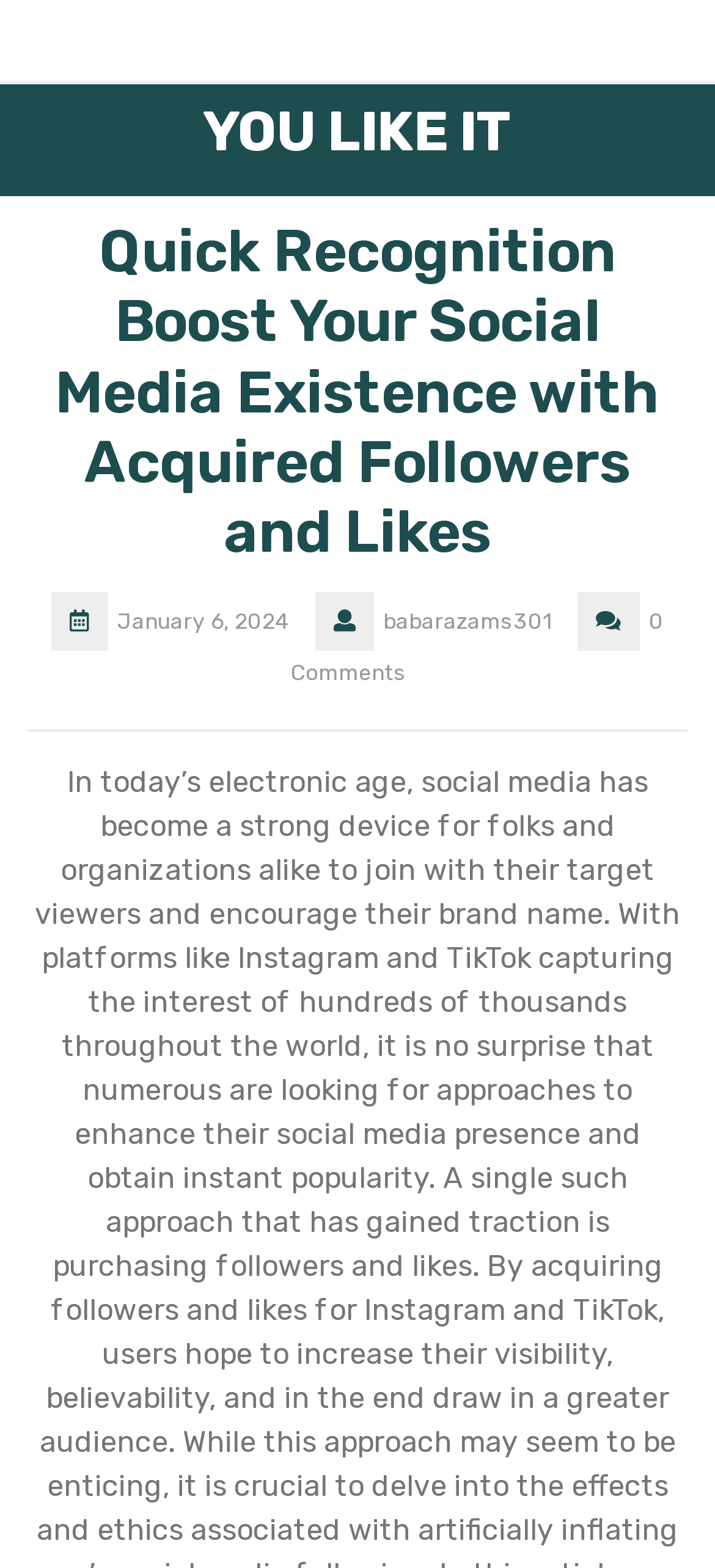Could you identify the text that serves as the heading for this webpage?

YOU LIKE IT